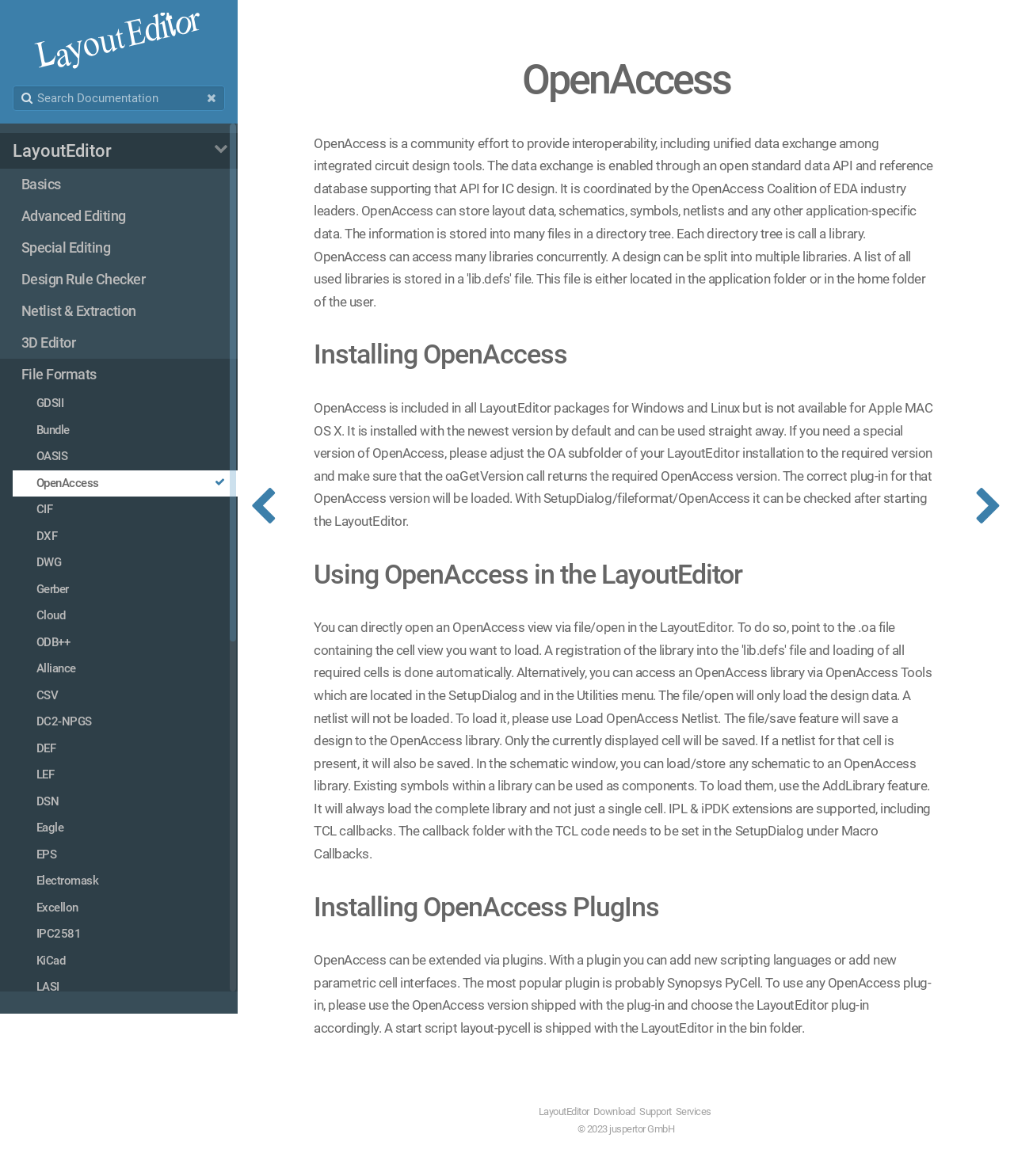Locate the bounding box coordinates of the area to click to fulfill this instruction: "View the Support page". The bounding box should be presented as four float numbers between 0 and 1, in the order [left, top, right, bottom].

[0.631, 0.94, 0.662, 0.95]